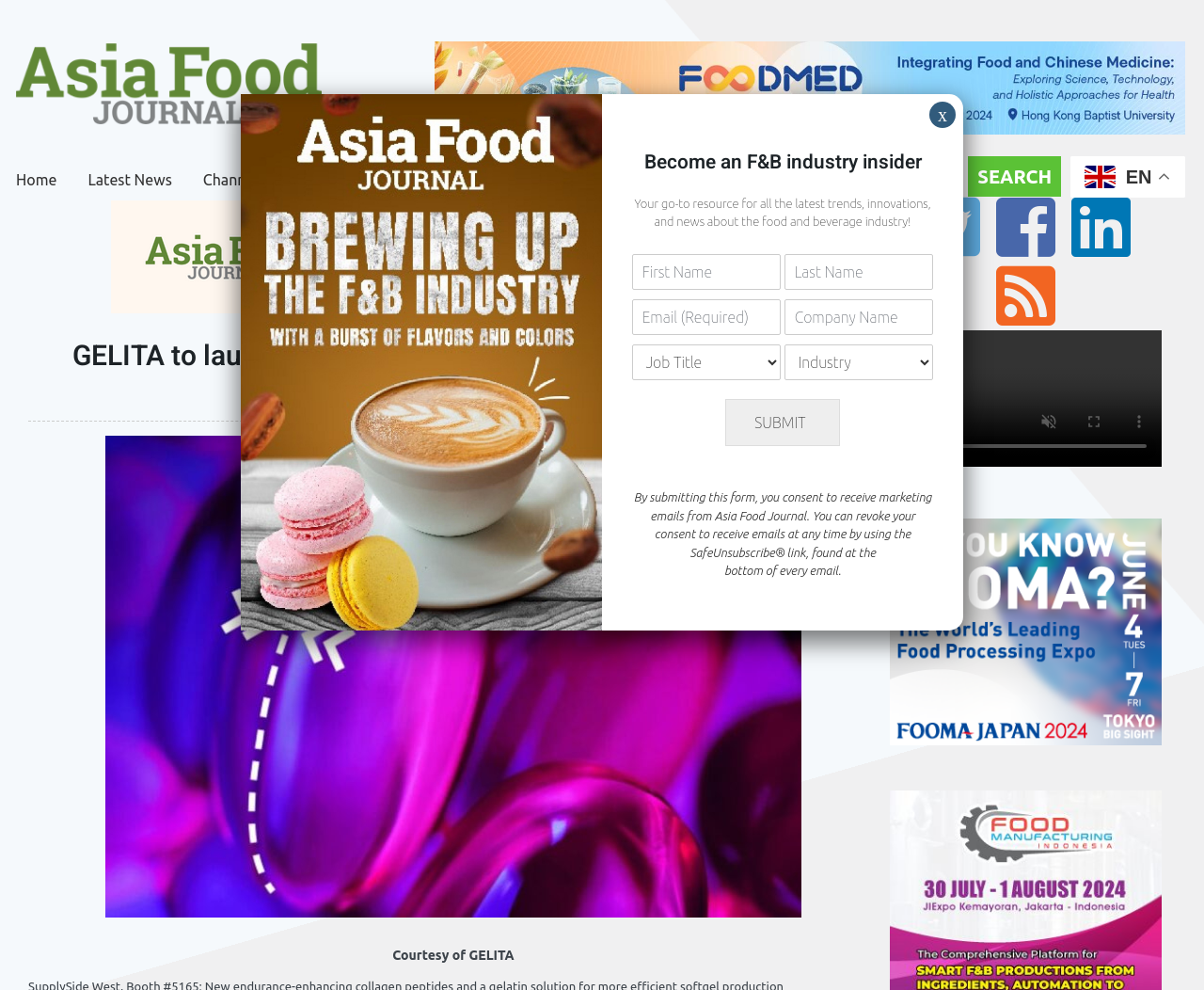What is the topic of the main article?
Based on the image, provide your answer in one word or phrase.

GELITA ingredient solutions